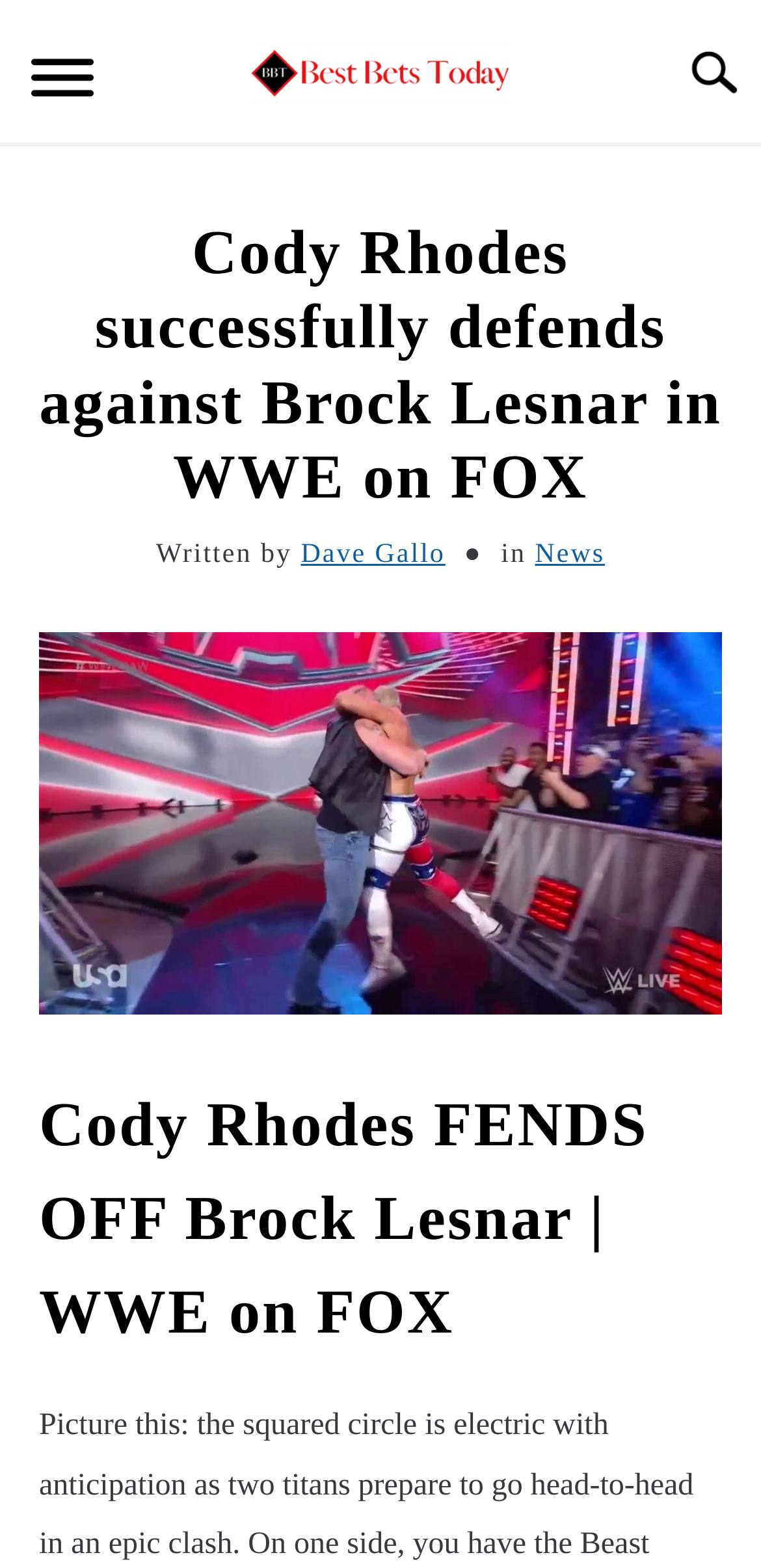Please identify the bounding box coordinates of the clickable region that I should interact with to perform the following instruction: "Read the article by Dave Gallo". The coordinates should be expressed as four float numbers between 0 and 1, i.e., [left, top, right, bottom].

[0.395, 0.344, 0.585, 0.363]